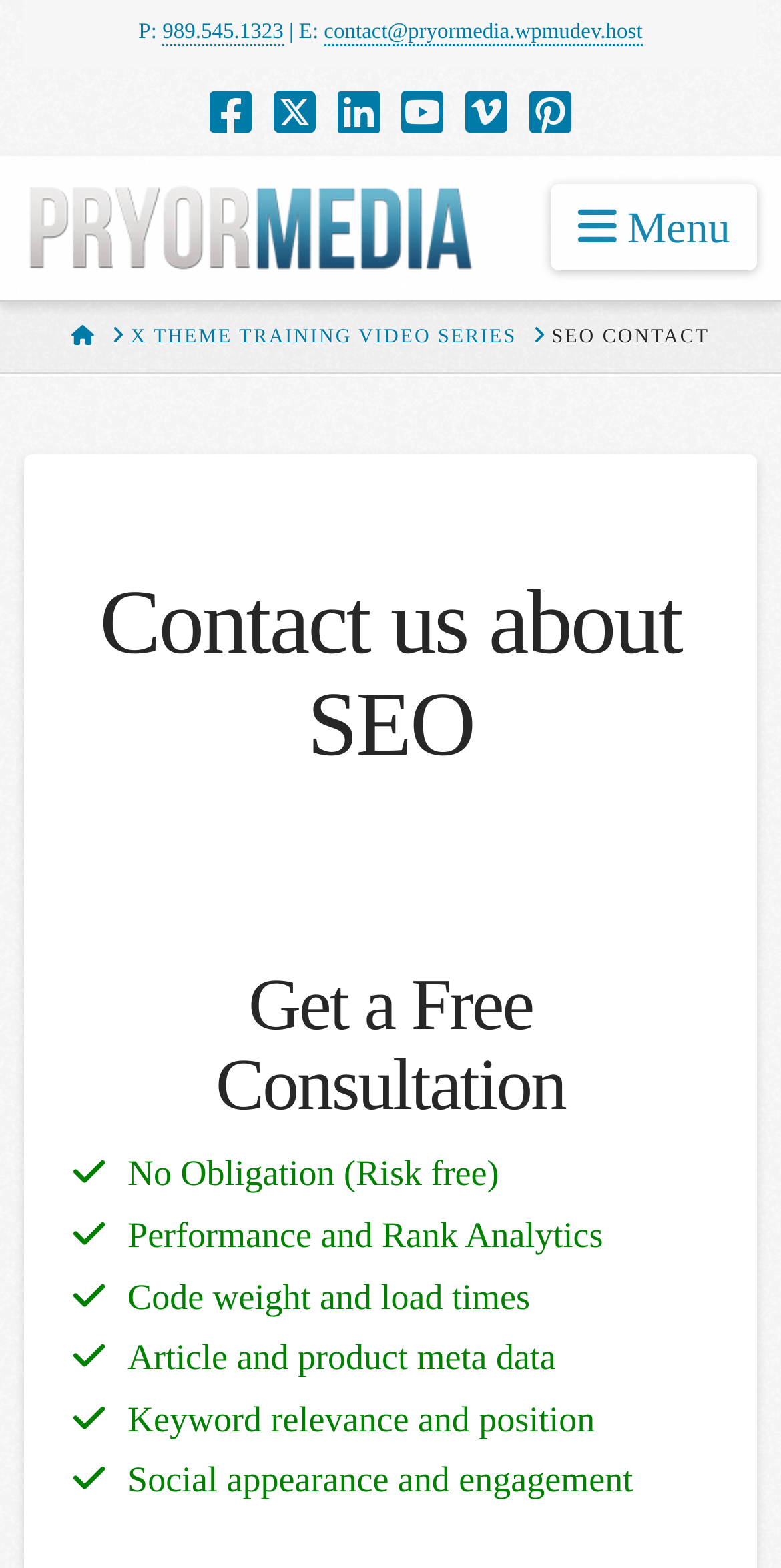What social media platforms are linked?
Examine the image and give a concise answer in one word or a short phrase.

Facebook, Twitter, LinkedIn, YouTube, Vimeo, Pinterest